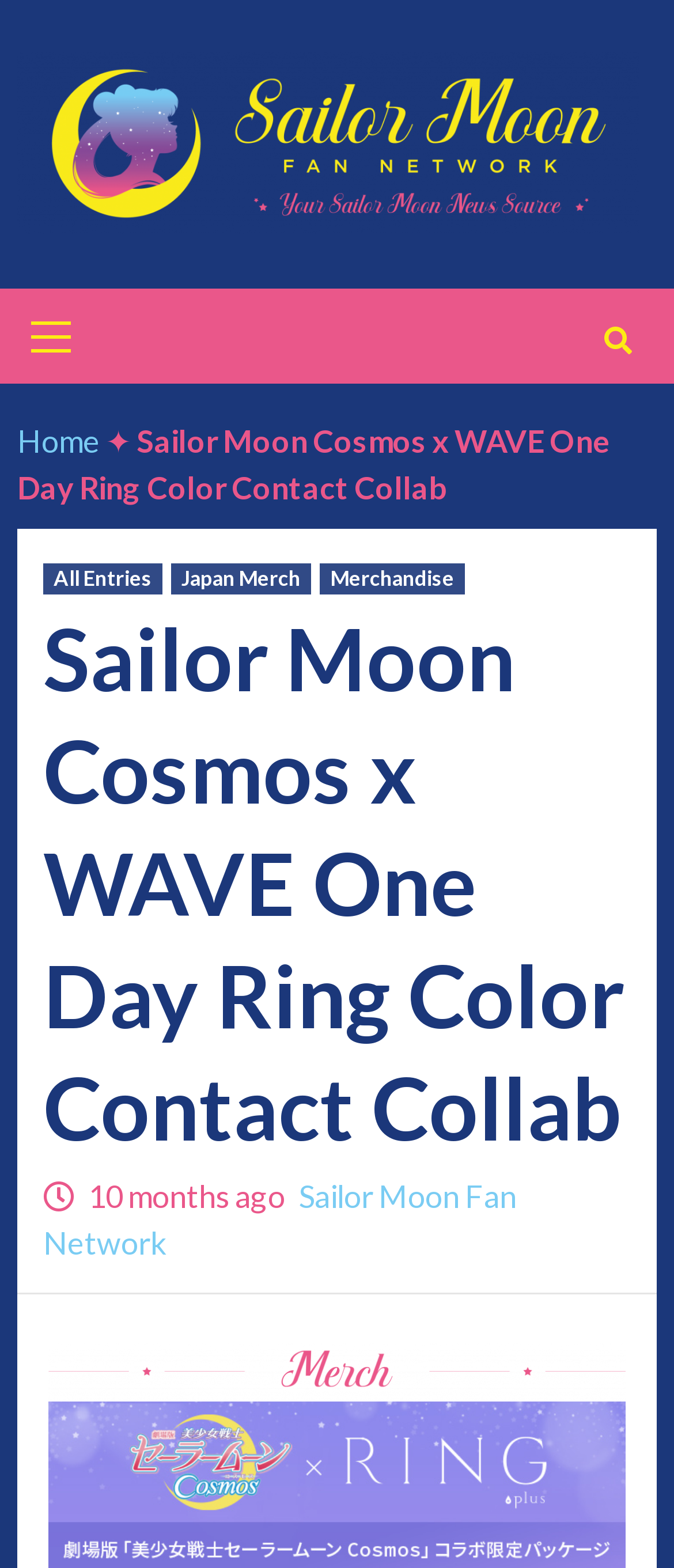Give a detailed account of the webpage's layout and content.

The webpage is about the collaboration details of Sailor Moon Cosmos x Ring, as indicated by the meta description. 

At the top left of the page, there is a link with no text, followed by a primary menu control element. Below the primary menu, there are three links: "Home", a link with a star symbol (✦), and a link with the title "Sailor Moon Cosmos x WAVE One Day Ring Color Contact Collab". 

To the right of the star symbol, there is a static text element with the same title as the link. Below this title, there is a header section that spans almost the entire width of the page. Within this header, there are four links: "All Entries", "Japan Merch", "Merchandise", and a heading with the same title as the link and static text mentioned earlier.

Further down the page, there is a static text element indicating that the content was posted "10 months ago". Next to this text, there is a link to "Sailor Moon Fan Network". 

At the bottom of the page, there is a figure element that takes up most of the width of the page.